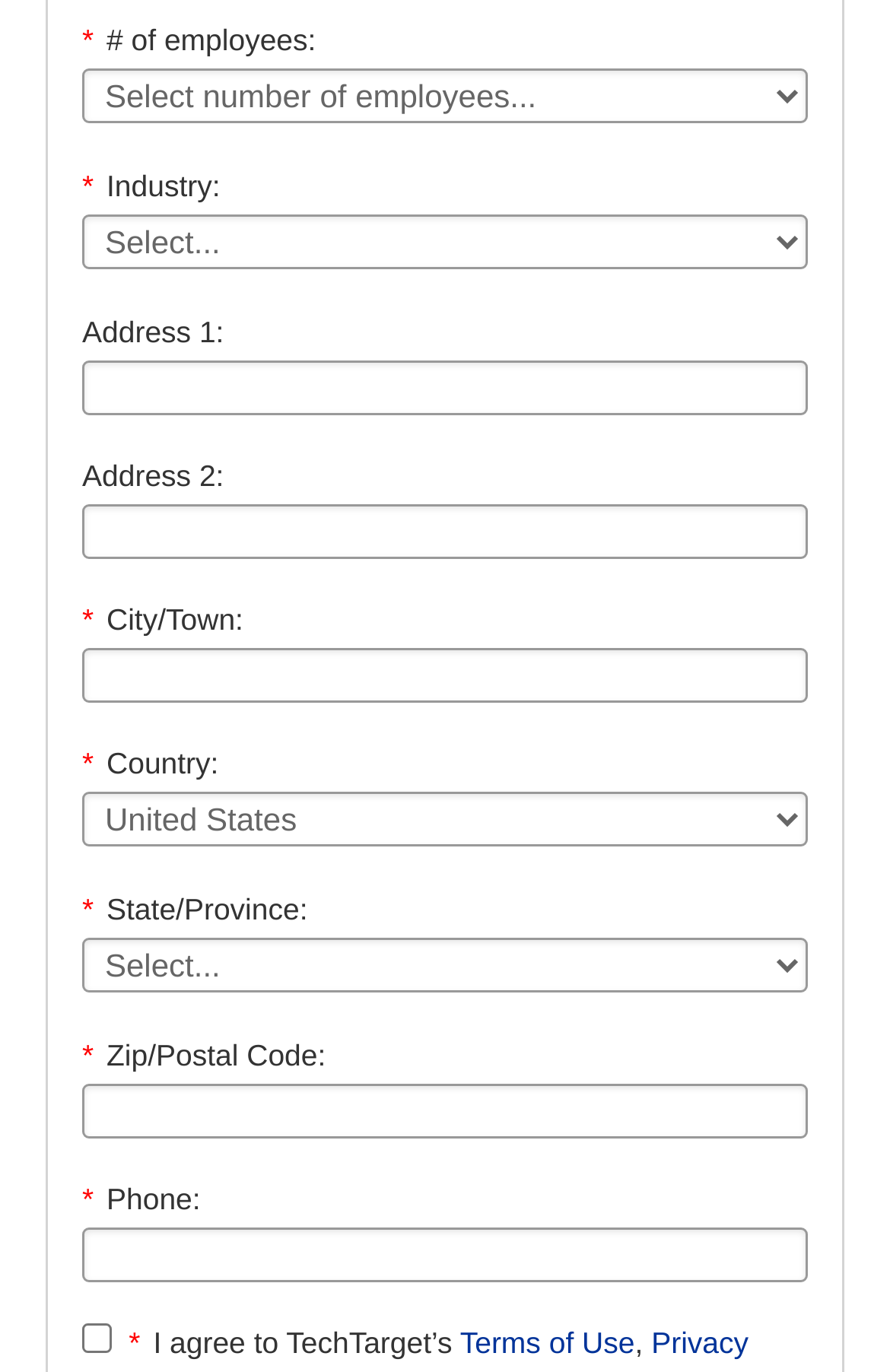What is the purpose of the checkbox?
Using the image as a reference, give a one-word or short phrase answer.

Agree to Terms of Use